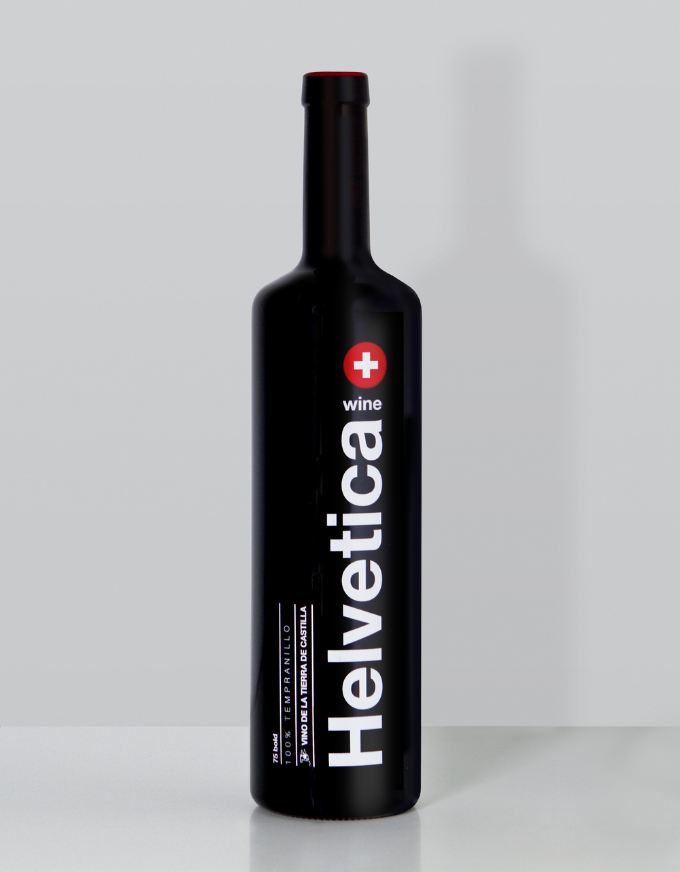Give a concise answer of one word or phrase to the question: 
What is the percentage of Tempranillo in the wine?

100%